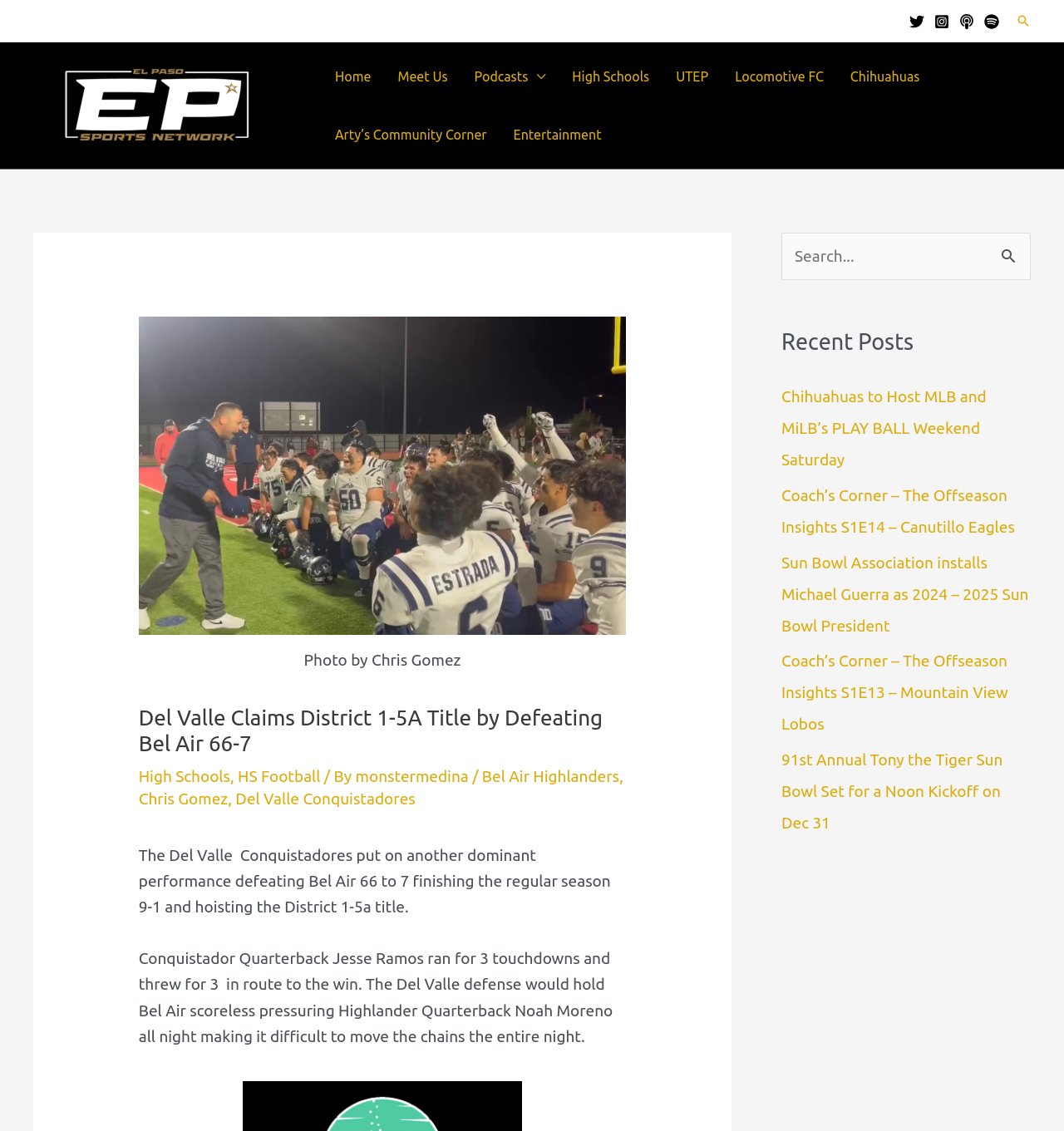Can you find the bounding box coordinates of the area I should click to execute the following instruction: "Go to Home page"?

[0.302, 0.042, 0.361, 0.093]